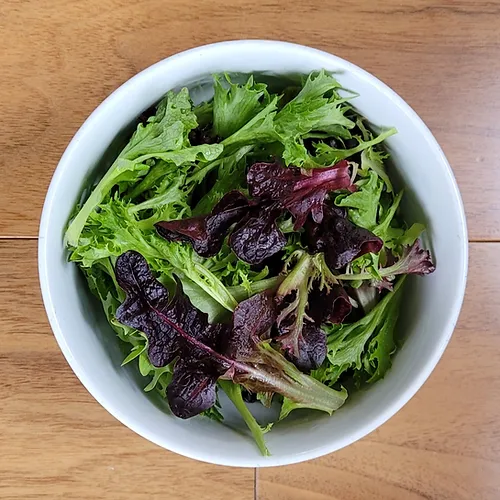Offer a detailed explanation of the image and its components.

The image features a fresh and vibrant bowl of lettuce mix, showcasing an assortment of baby lettuces characterized by their rich green hues and deep red accents. The visually appealing combination of textures and colors suggests a mix that is not only visually attractive but also packed with flavor and nutrients. Ideal for enhancing salads, burgers, and sandwiches, this lettuce mix stands out for its exceptional shelf life, allowing it to stay fresh for three to four weeks compared to conventional store-bought options. Its enticing presentation is perfect for those seeking organic, locally sourced produce. This particular product is certified organic and comes in a 6.5 oz quantity, available for a price of $4.25.